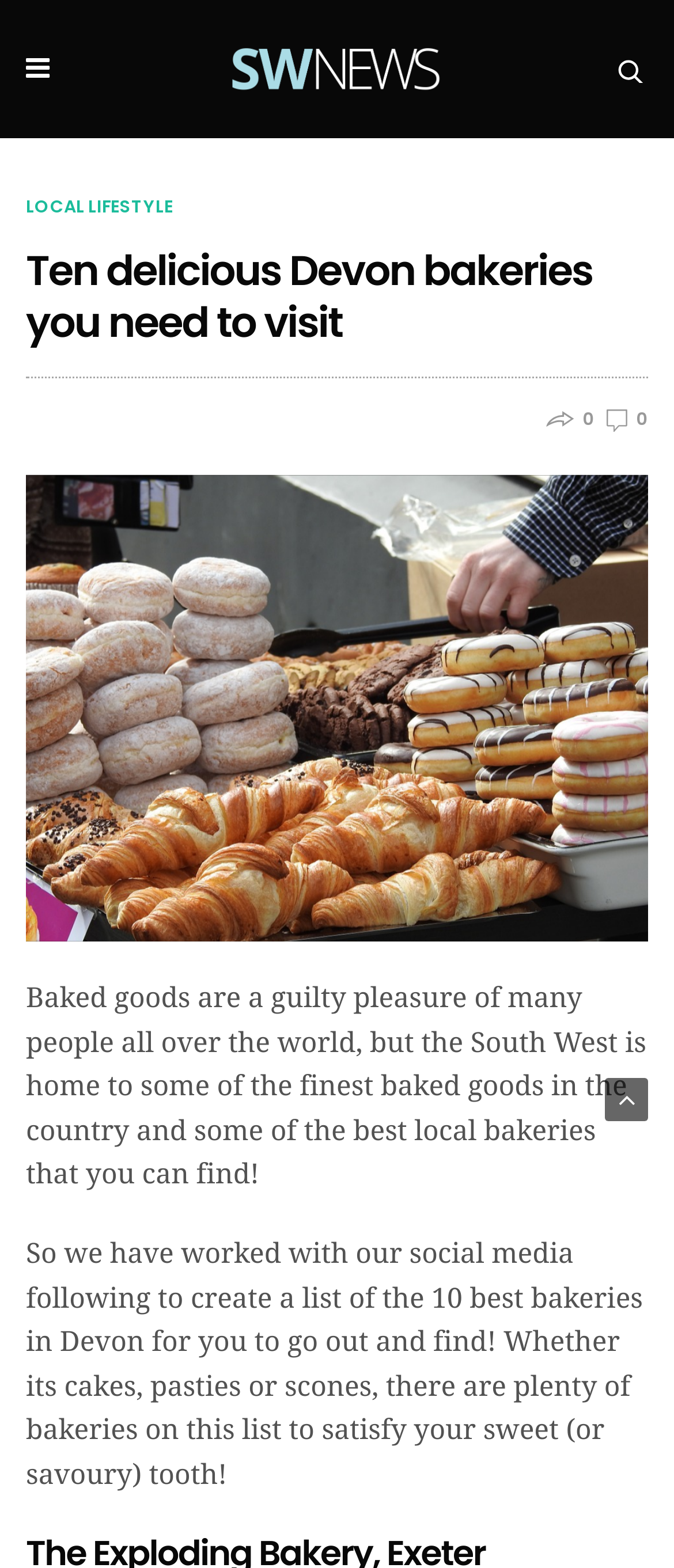Mark the bounding box of the element that matches the following description: "alt="South West News"".

[0.34, 0.0, 0.66, 0.088]